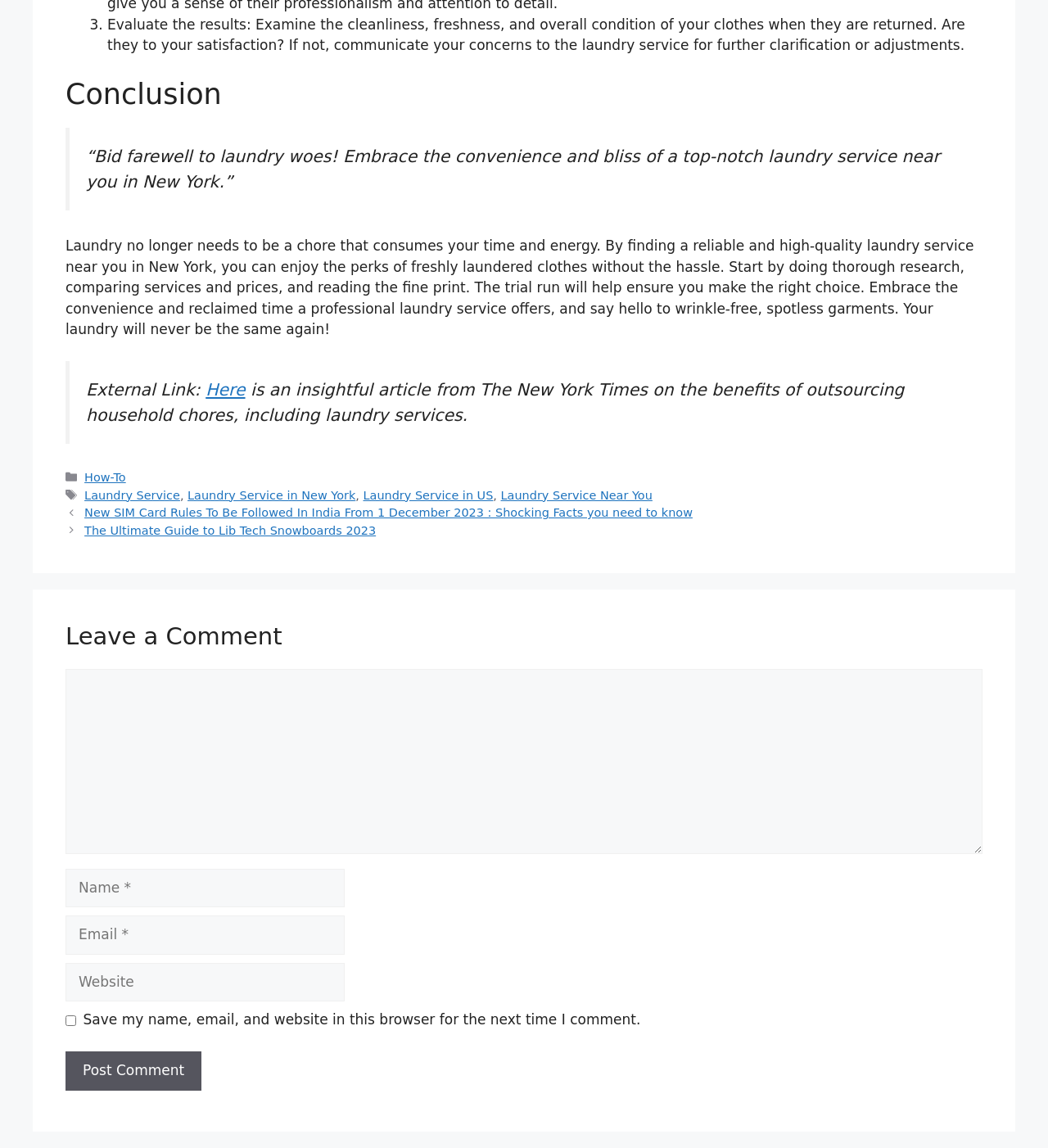Locate the bounding box coordinates of the area that needs to be clicked to fulfill the following instruction: "Write a comment in the 'Comment' field". The coordinates should be in the format of four float numbers between 0 and 1, namely [left, top, right, bottom].

[0.062, 0.583, 0.938, 0.744]